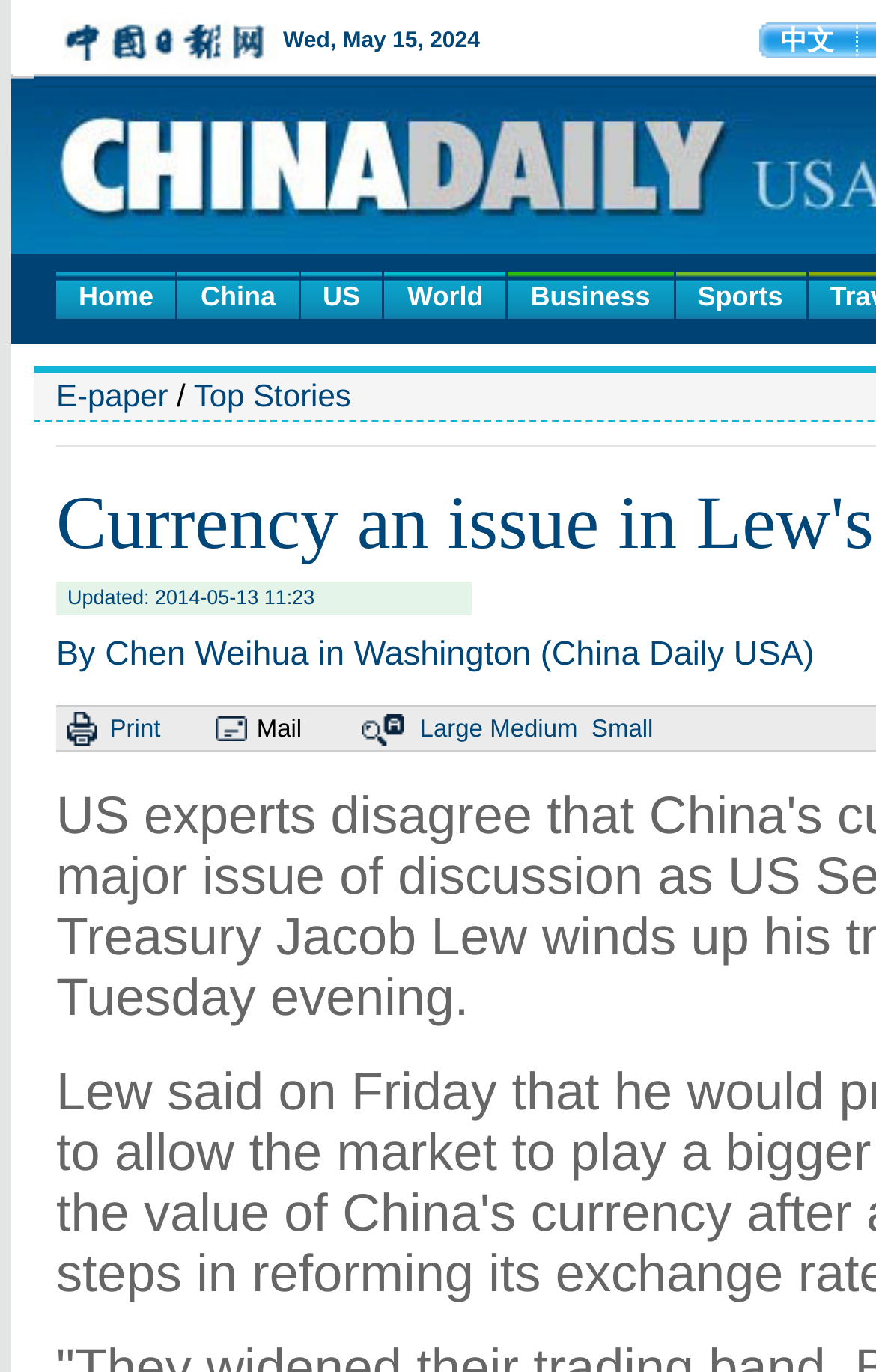How many navigation links are at the top?
Provide a detailed and extensive answer to the question.

I counted the links at the top of the webpage, which are 'Home', 'China', 'US', 'World', 'Business', and 'Sports', and found that there are 6 navigation links.